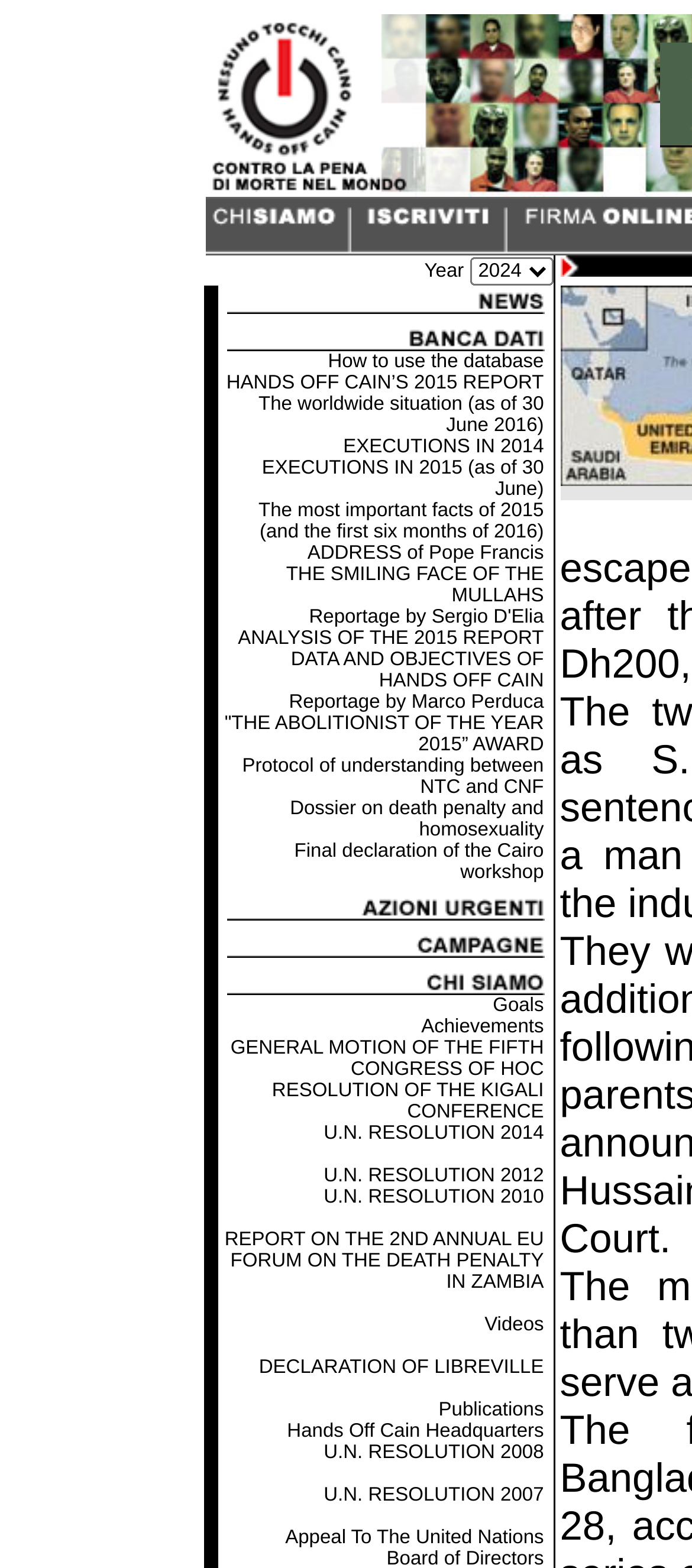What is the text of the first link in the grid?
Please provide a comprehensive answer based on the visual information in the image.

I found the first link in the grid by looking at the gridcell elements and their child link elements. The text of the first link is 'How to use the database'.